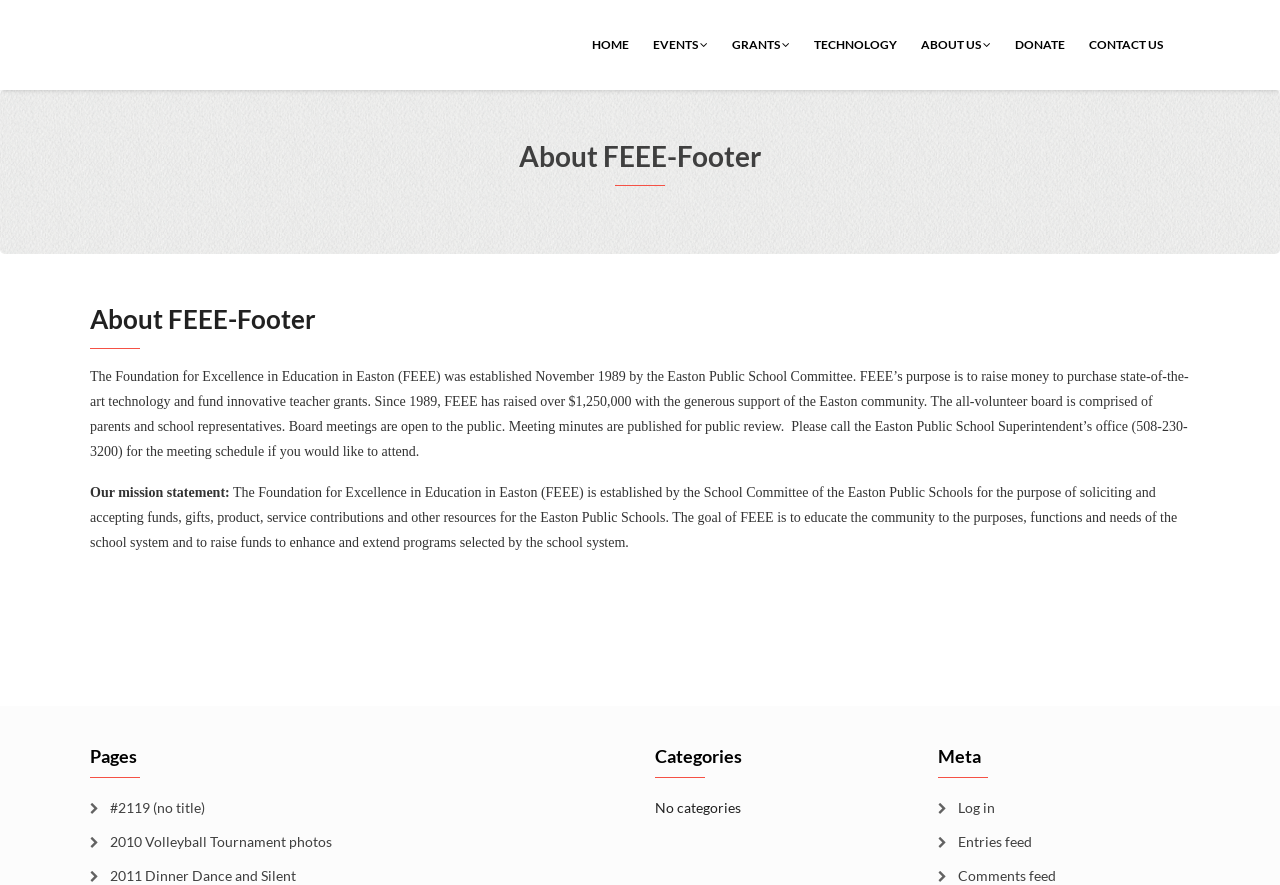Find the bounding box coordinates for the area you need to click to carry out the instruction: "Open 'Princeton Theological Seminary' link". The coordinates should be four float numbers between 0 and 1, indicated as [left, top, right, bottom].

None